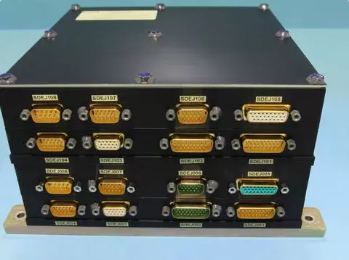Who developed the electronic solutions?
Refer to the image and provide a detailed answer to the question.

The caption highlights the advanced engineering capabilities of Airbus Crisa in developing electronic solutions for space applications, indicating that Airbus Crisa is the company responsible for designing and building the Scan Drive Electronics unit.